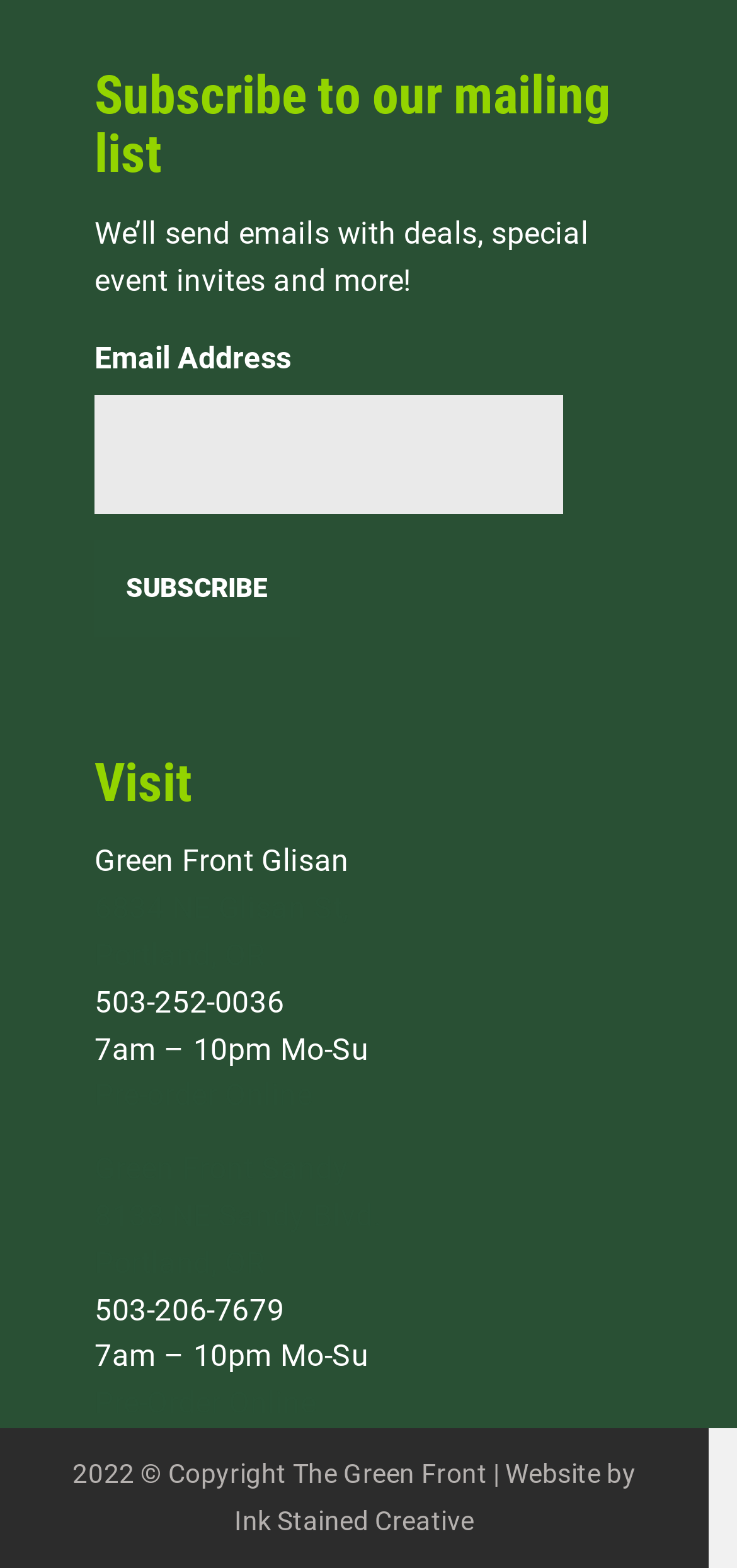Determine the bounding box for the UI element as described: "parent_node: Email Address name="EMAIL"". The coordinates should be represented as four float numbers between 0 and 1, formatted as [left, top, right, bottom].

[0.128, 0.252, 0.763, 0.327]